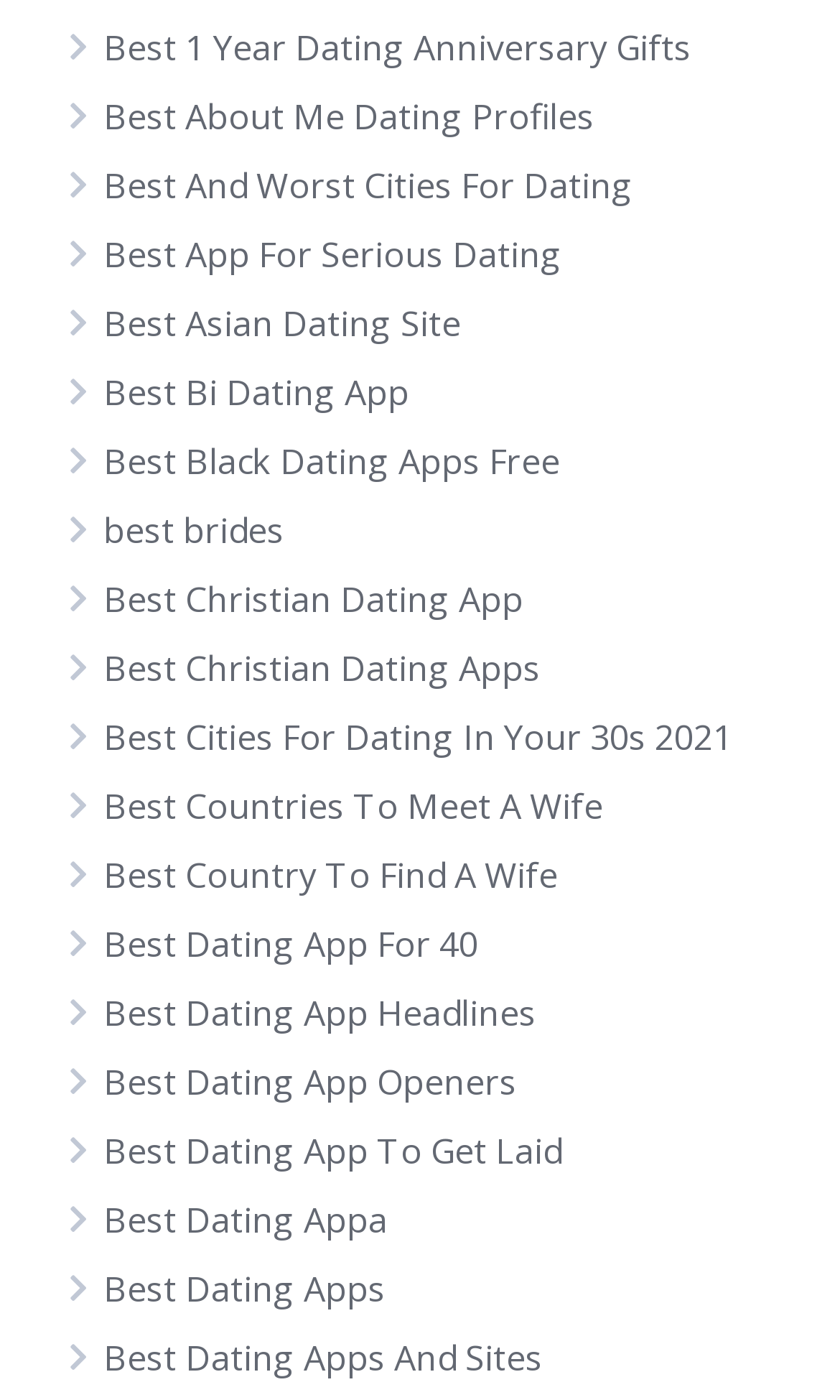Identify the bounding box coordinates of the specific part of the webpage to click to complete this instruction: "Discover Yvette Heiser's photography".

None